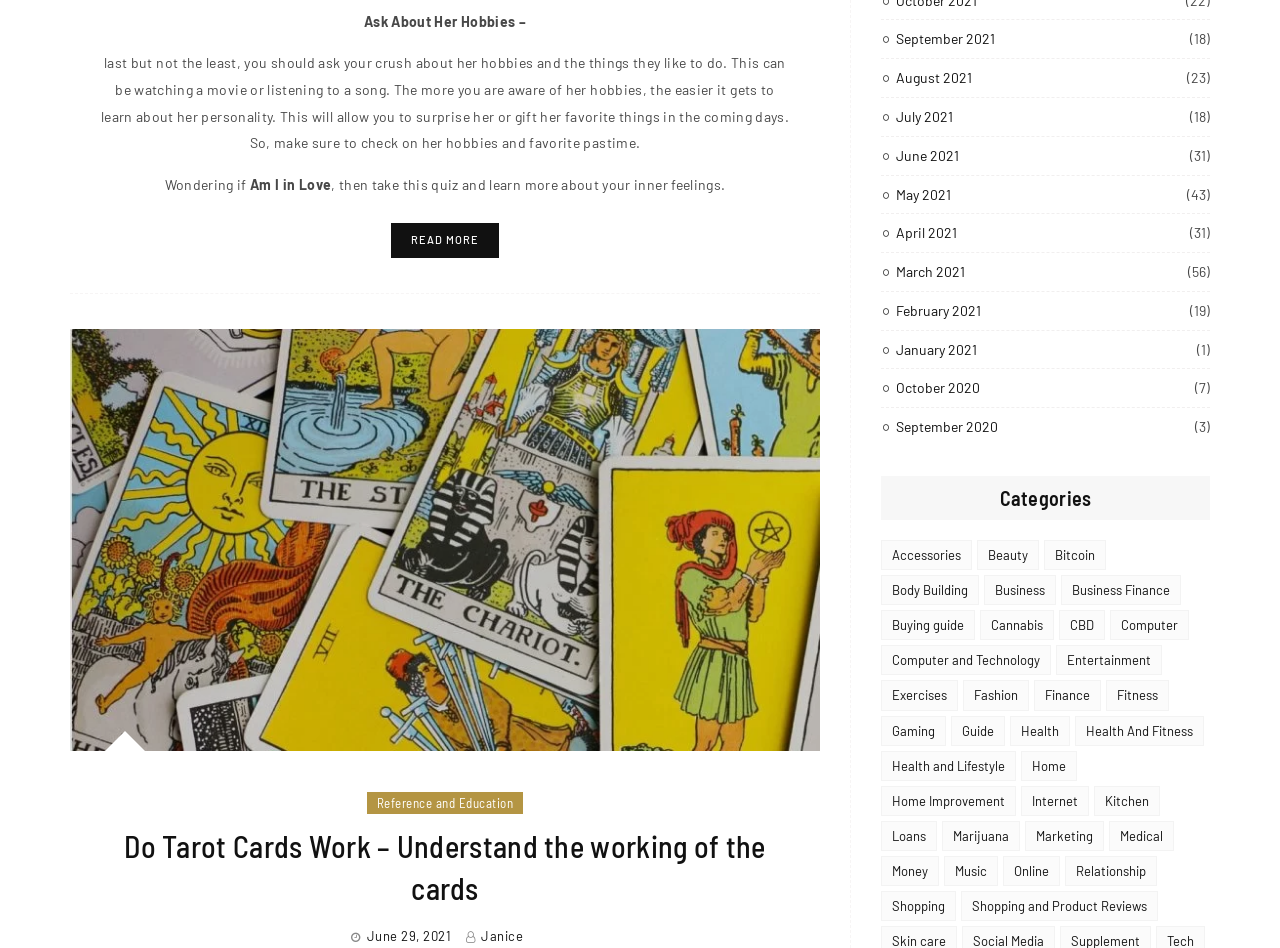Please provide the bounding box coordinates for the element that needs to be clicked to perform the following instruction: "Learn about 'Health And Fitness'". The coordinates should be given as four float numbers between 0 and 1, i.e., [left, top, right, bottom].

[0.84, 0.755, 0.941, 0.787]